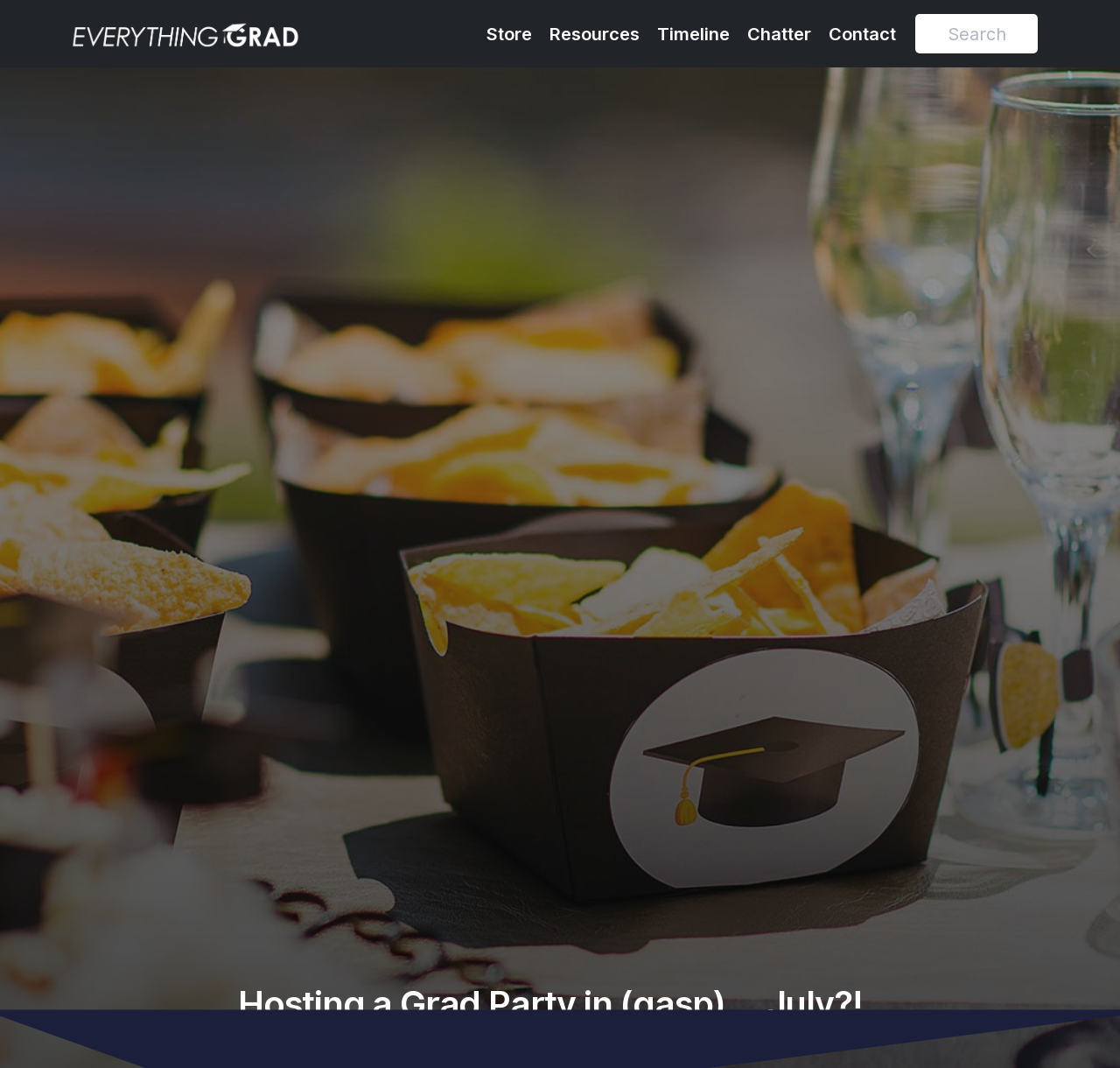Please find the bounding box coordinates of the element that must be clicked to perform the given instruction: "Visit the Store page". The coordinates should be four float numbers from 0 to 1, i.e., [left, top, right, bottom].

[0.434, 0.022, 0.475, 0.041]